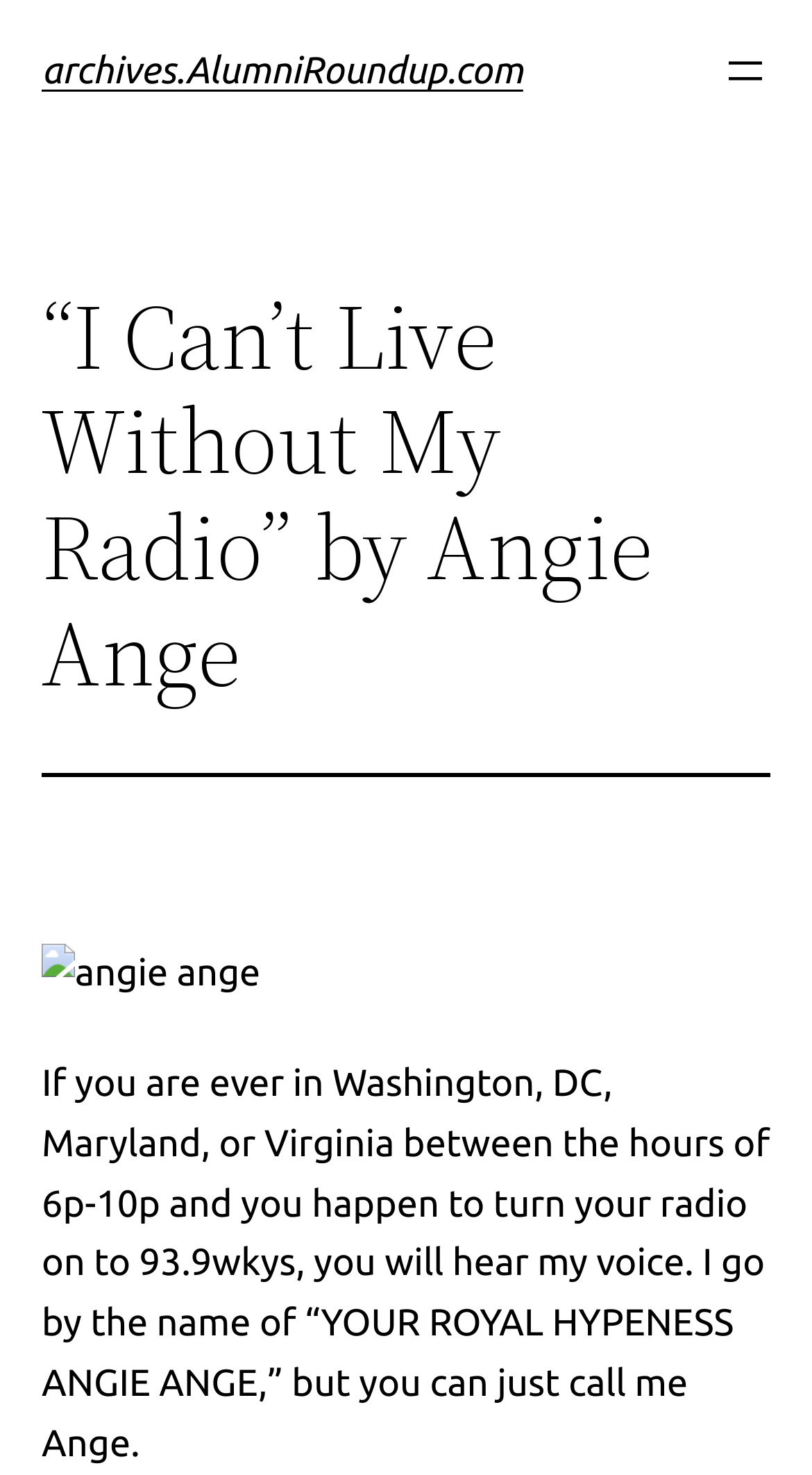What is the location of the radio show? Look at the image and give a one-word or short phrase answer.

Washington, DC, Maryland, or Virginia